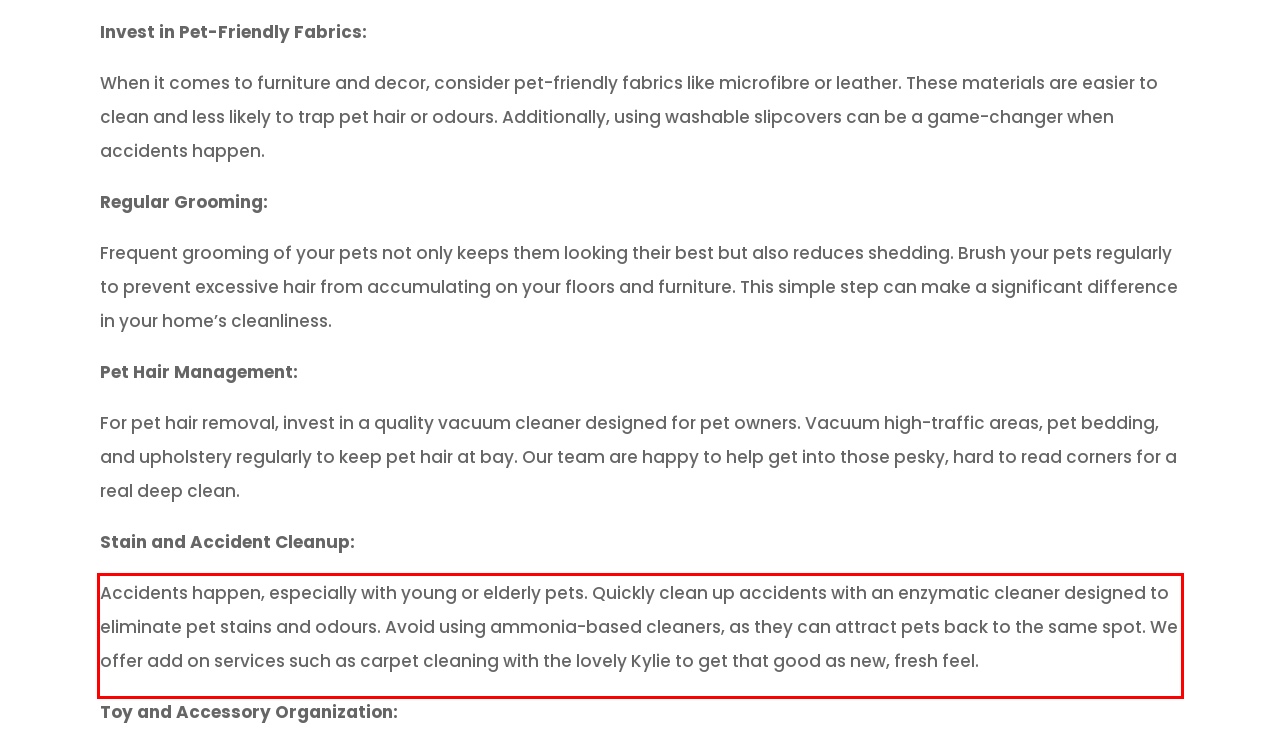Please examine the webpage screenshot containing a red bounding box and use OCR to recognize and output the text inside the red bounding box.

Accidents happen, especially with young or elderly pets. Quickly clean up accidents with an enzymatic cleaner designed to eliminate pet stains and odours. Avoid using ammonia-based cleaners, as they can attract pets back to the same spot. We offer add on services such as carpet cleaning with the lovely Kylie to get that good as new, fresh feel.